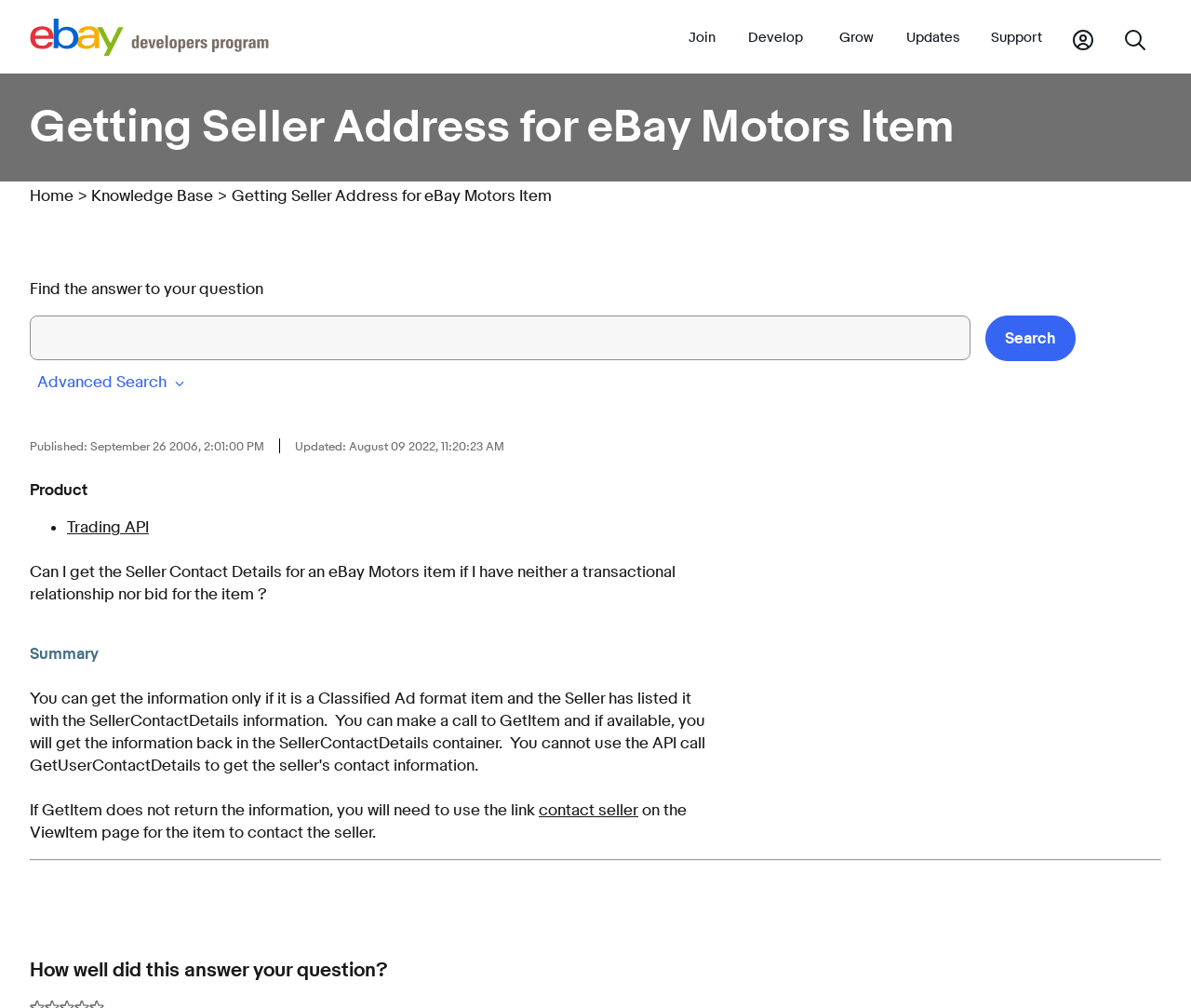Identify the bounding box coordinates of the section that should be clicked to achieve the task described: "Search for an answer".

[0.025, 0.313, 0.815, 0.357]